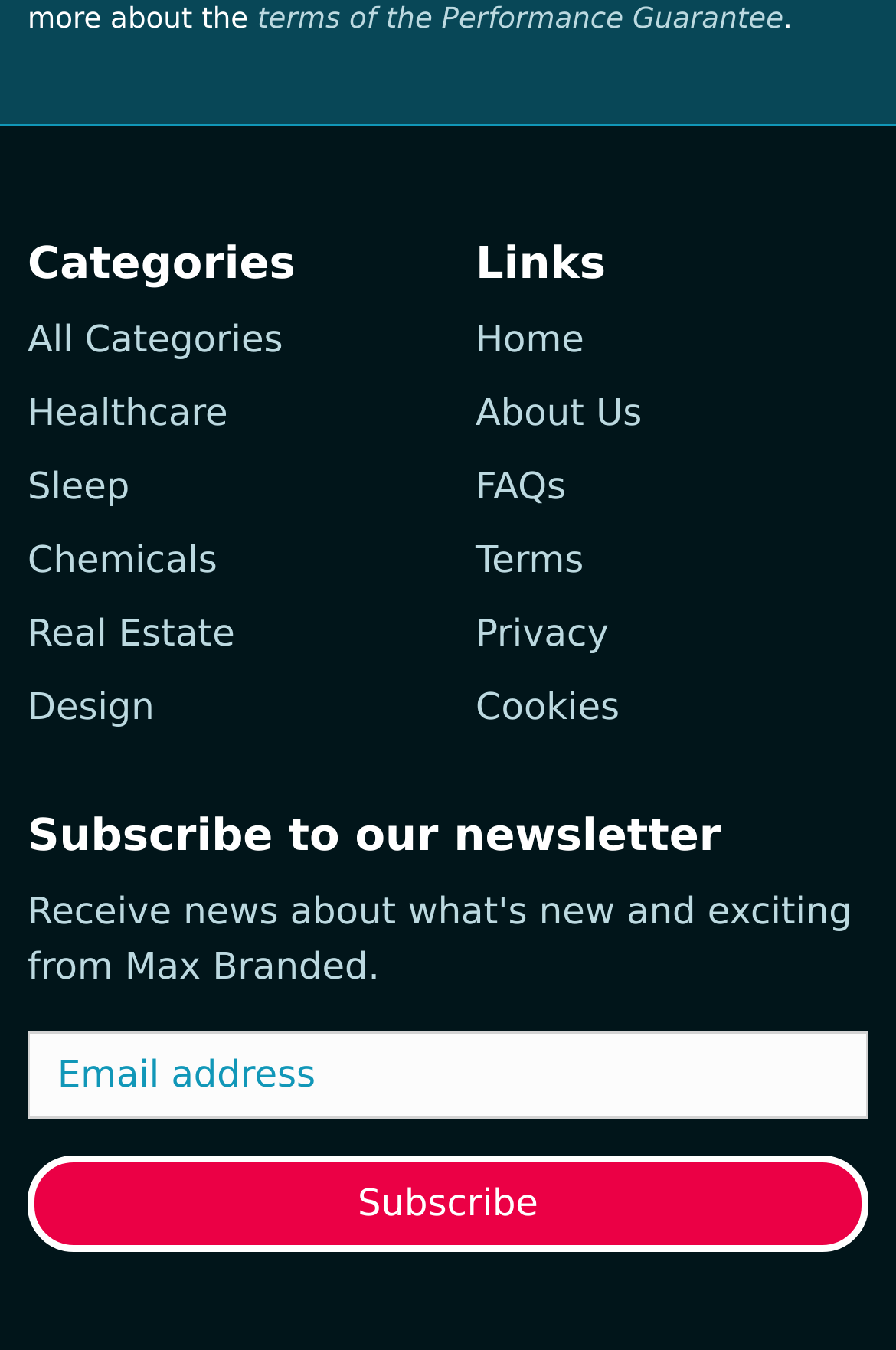Please specify the bounding box coordinates of the clickable region to carry out the following instruction: "Enter email address". The coordinates should be four float numbers between 0 and 1, in the format [left, top, right, bottom].

[0.031, 0.764, 0.969, 0.829]